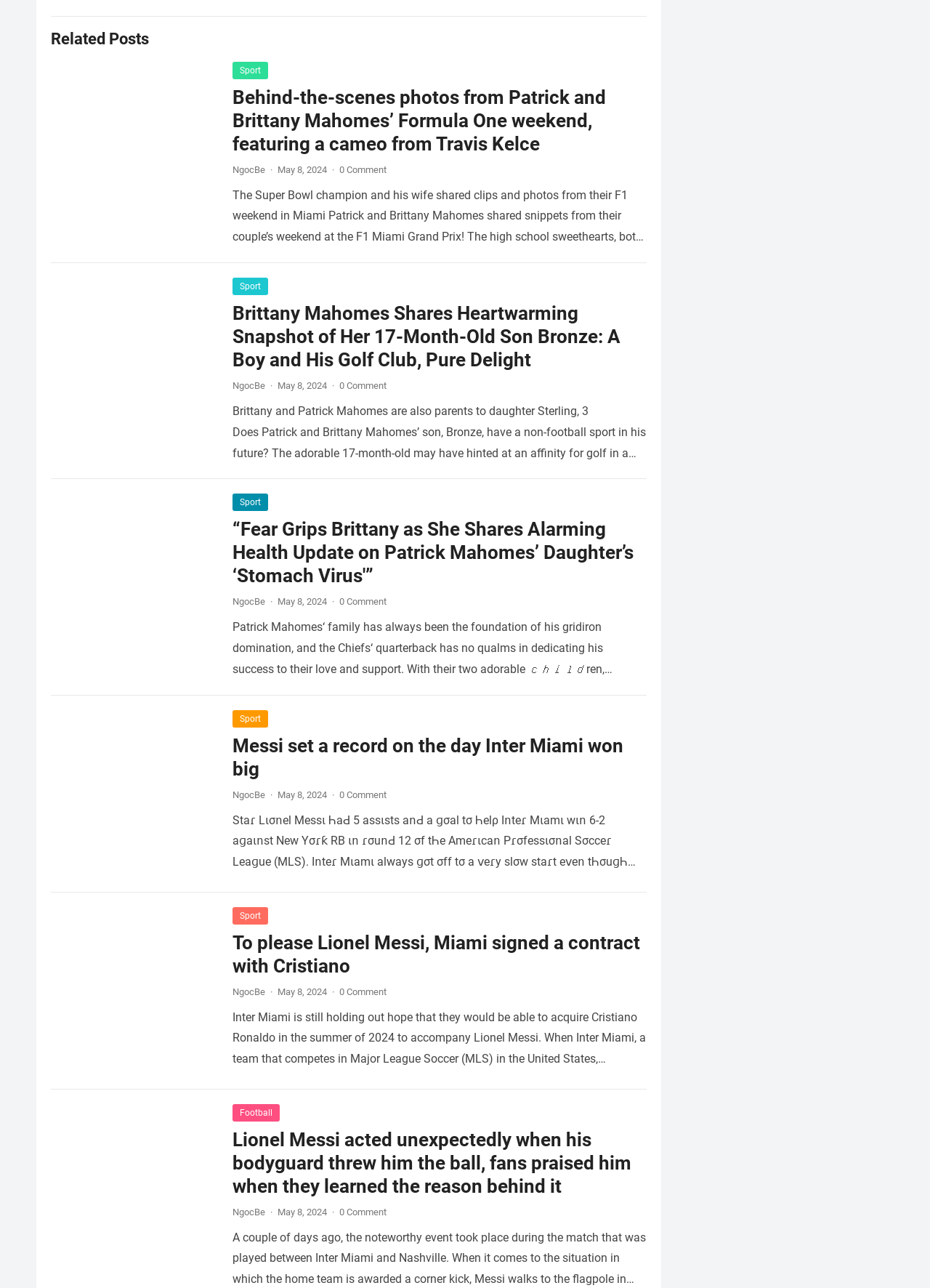Please specify the coordinates of the bounding box for the element that should be clicked to carry out this instruction: "Click on the 'Sport' link". The coordinates must be four float numbers between 0 and 1, formatted as [left, top, right, bottom].

[0.25, 0.048, 0.288, 0.061]